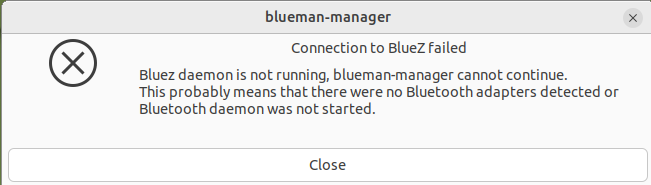Provide an in-depth description of the image.

The image displays a notification window from the Bluetooth manager application titled "blueman-manager." The alert indicates a connection failure to BlueZ, the Bluetooth protocol stack for Linux. The message specifies that the BlueZ daemon is not running, preventing the Bluetooth manager from functioning properly. It suggests that this issue may be due to the absence of Bluetooth adapters or that the Bluetooth daemon has not been initiated. At the bottom of the notification, there is a "Close" button, allowing the user to dismiss the alert. The graphical interface is designed to provide users with immediate feedback on the status of their Bluetooth functionality, highlighting potential operational issues.